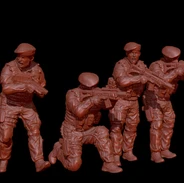Review the image closely and give a comprehensive answer to the question: What is the dominant color scheme of the action figures?

The caption describes the color scheme as a rich earthy tone, which enhances the lifelike quality of the figures and creates a sense of realism.